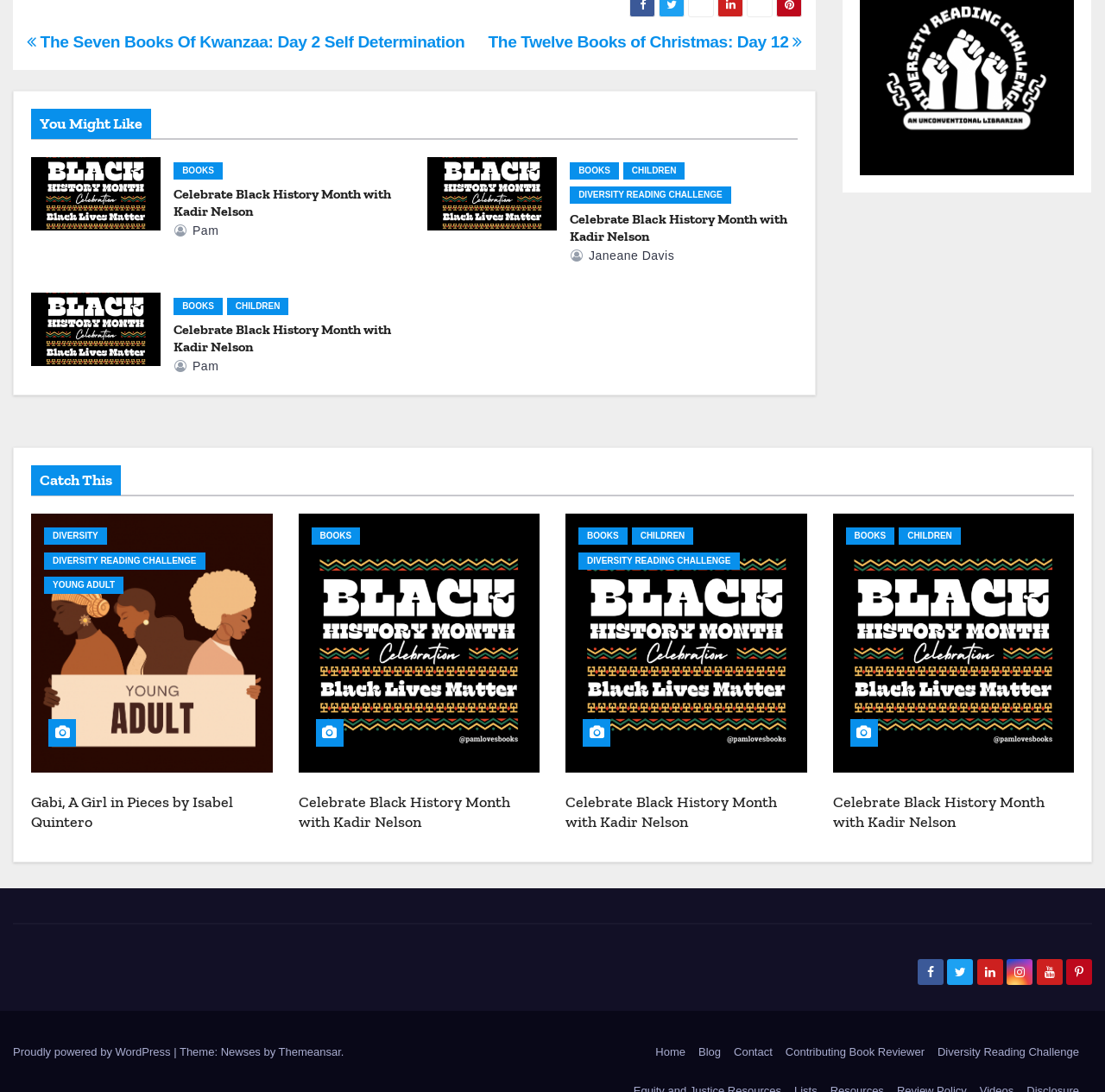Please find the bounding box coordinates for the clickable element needed to perform this instruction: "Browse 'DIVERSITY READING CHALLENGE'".

[0.516, 0.171, 0.661, 0.187]